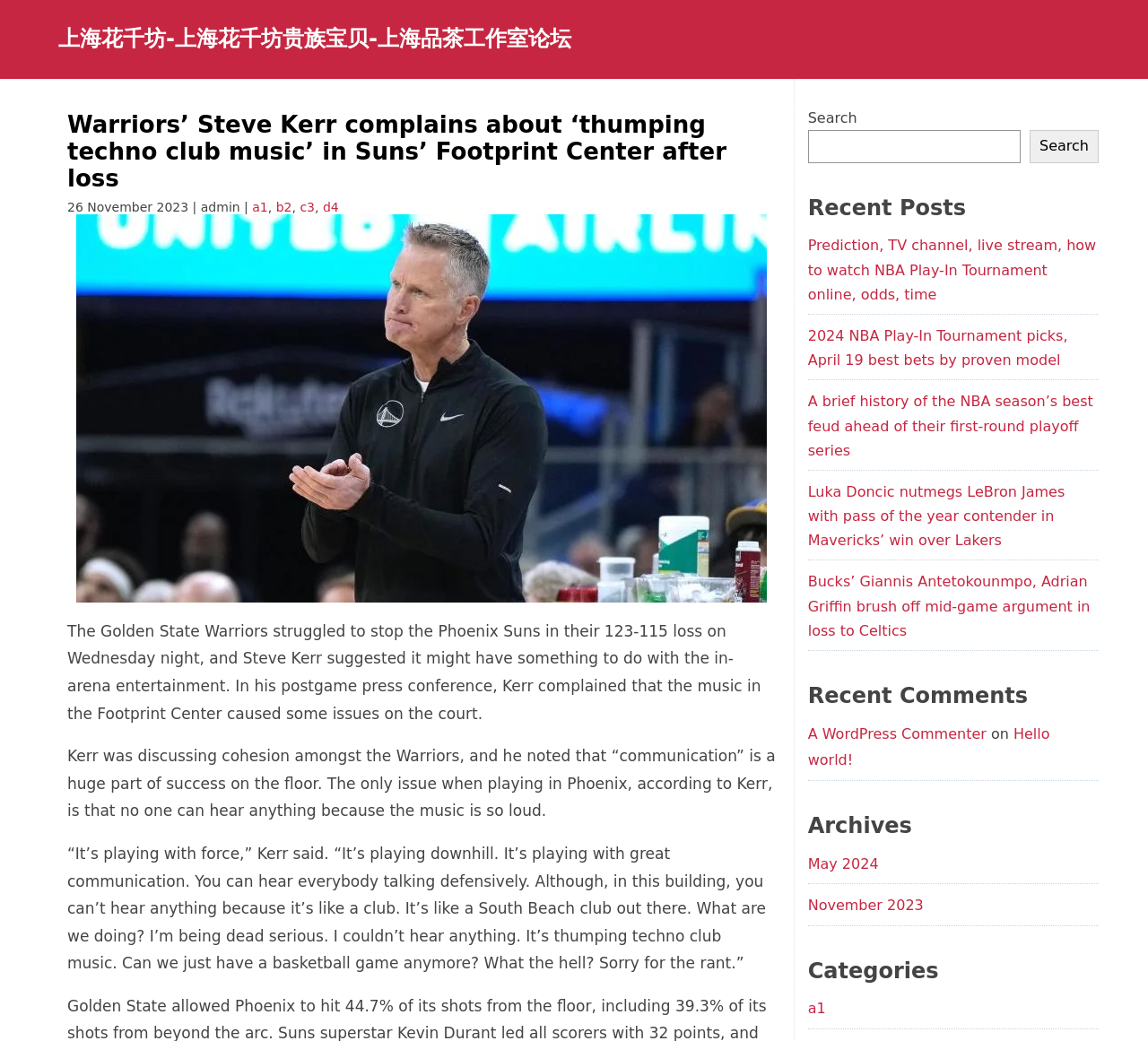Calculate the bounding box coordinates for the UI element based on the following description: "A WordPress Commenter". Ensure the coordinates are four float numbers between 0 and 1, i.e., [left, top, right, bottom].

[0.704, 0.697, 0.859, 0.713]